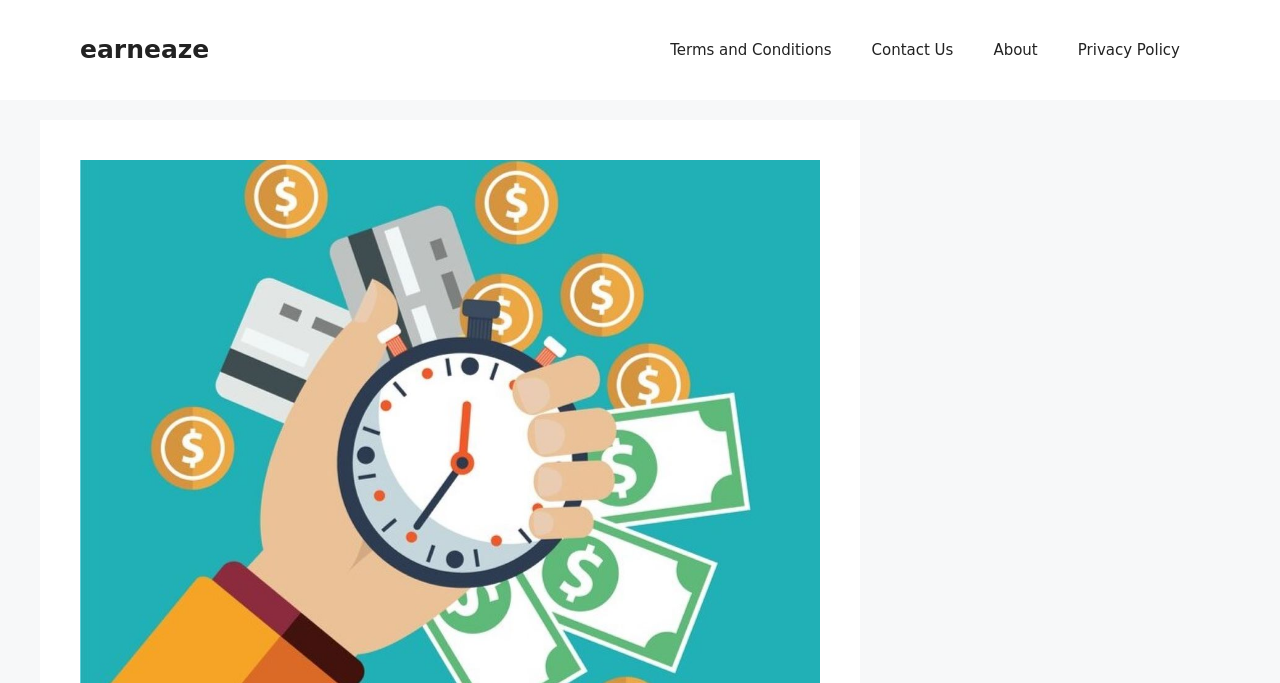Carefully examine the image and provide an in-depth answer to the question: What is the width of the banner section?

The banner section spans the full width of the webpage, as indicated by its bounding box coordinates [0.0, 0.0, 1.0, 0.146].